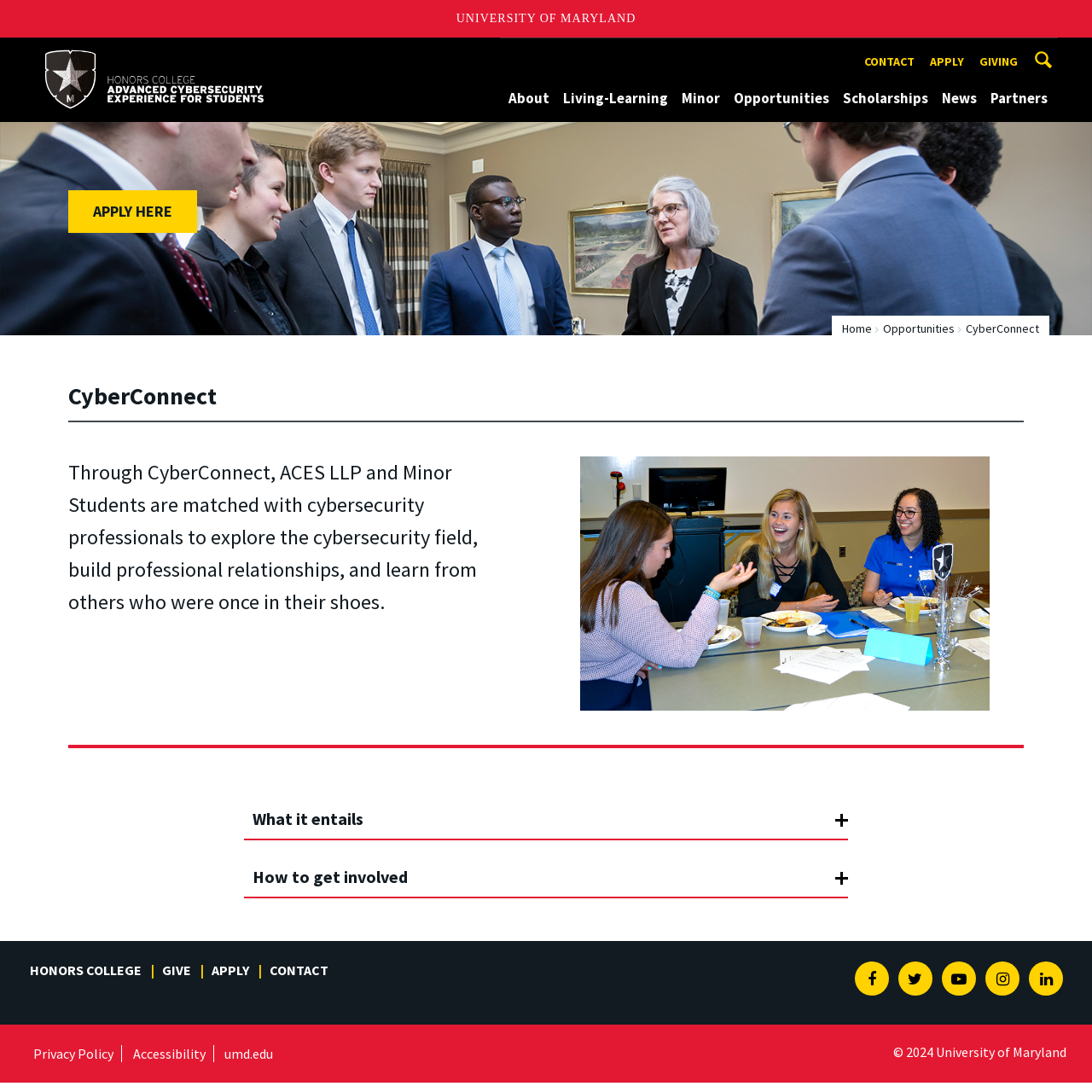Locate the bounding box coordinates of the element that should be clicked to execute the following instruction: "Apply to the program".

[0.846, 0.043, 0.888, 0.071]